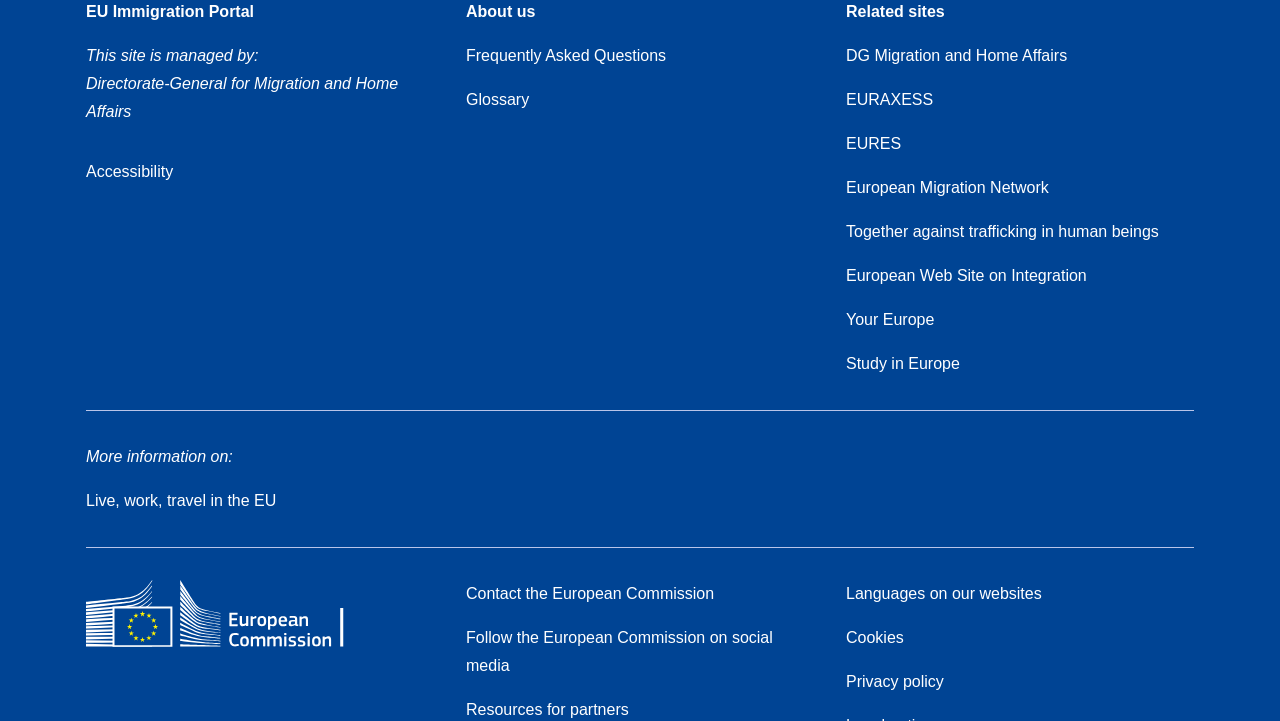Please determine the bounding box coordinates of the element to click on in order to accomplish the following task: "Go to Frequently Asked Questions". Ensure the coordinates are four float numbers ranging from 0 to 1, i.e., [left, top, right, bottom].

[0.364, 0.065, 0.52, 0.089]